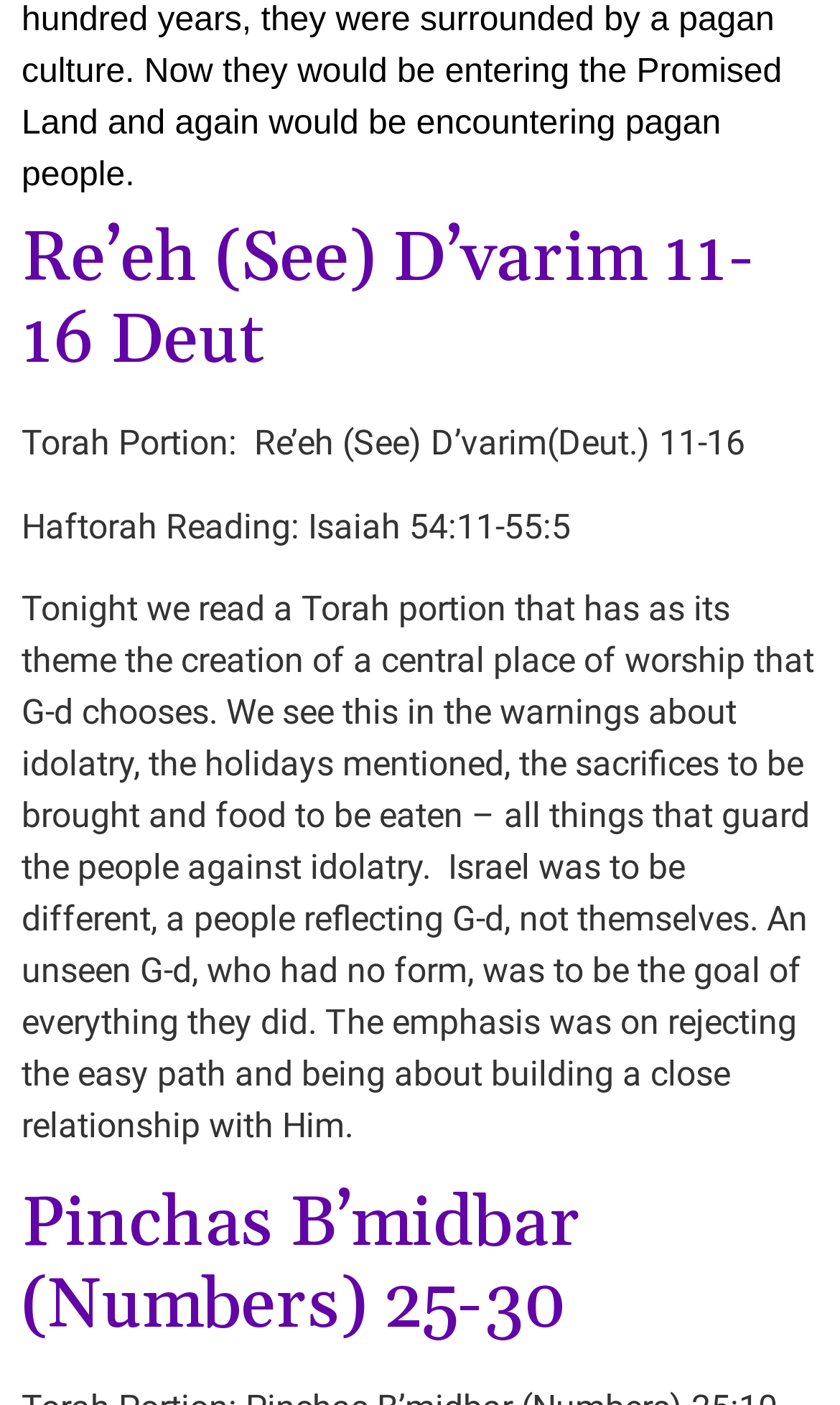From the webpage screenshot, predict the bounding box coordinates (top-left x, top-left y, bottom-right x, bottom-right y) for the UI element described here: Re’eh (See) D’varim 11-16 Deut

[0.026, 0.153, 0.9, 0.275]